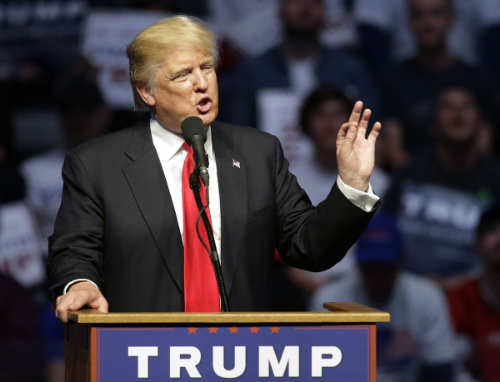Provide a comprehensive description of the image.

In this image, a man stands confidently at a podium adorned with the name "TRUMP," delivering a speech to an attentive audience. He is dressed in a formal black suit with a crisp white shirt and a bright red tie, exuding a sense of authority and charisma. His right hand is raised, gesturing expressively as he emphasizes his points, while his mouth is open mid-sentence, suggesting an engaging dialogue with his supporters. In the background, a crowd can be seen holding signs and wearing merchandise that reflect their support, creating a lively and enthusiastic atmosphere typical of a political rally.